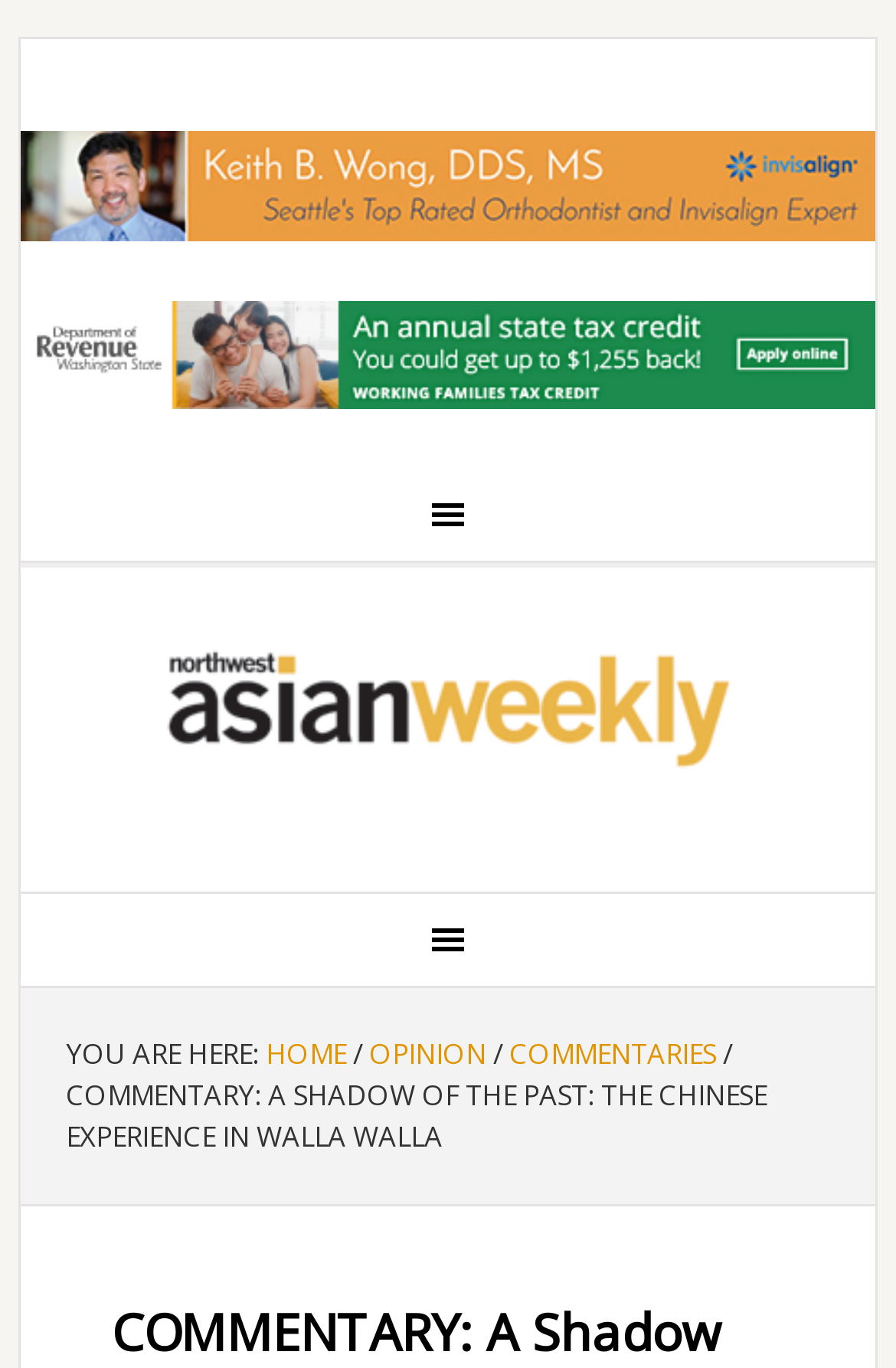What is the name of the weekly publication?
Please answer the question as detailed as possible.

I found the answer by looking at the link with the text 'NORTHWEST ASIAN WEEKLY' which is located at the top of the webpage, indicating that it is the name of the publication.